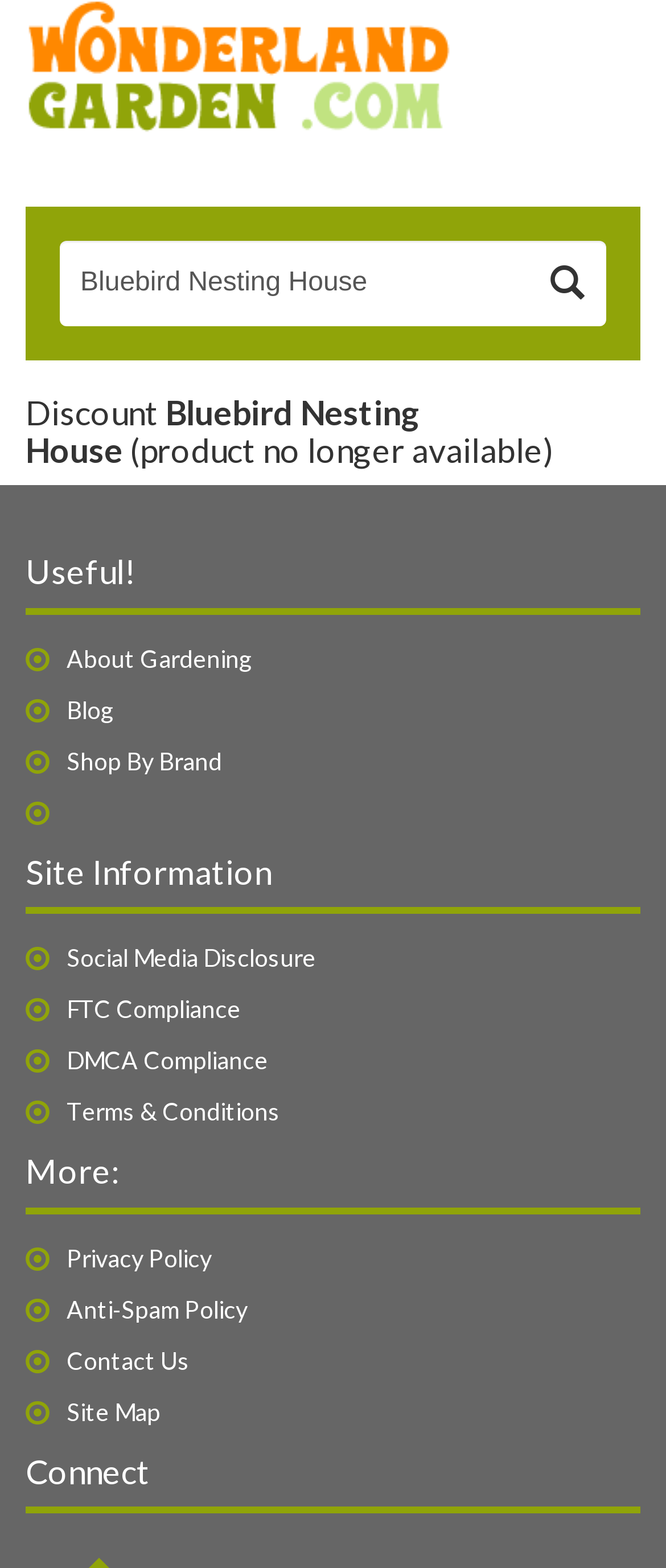Please determine the bounding box coordinates for the element that should be clicked to follow these instructions: "View terms and conditions".

[0.1, 0.7, 0.421, 0.718]